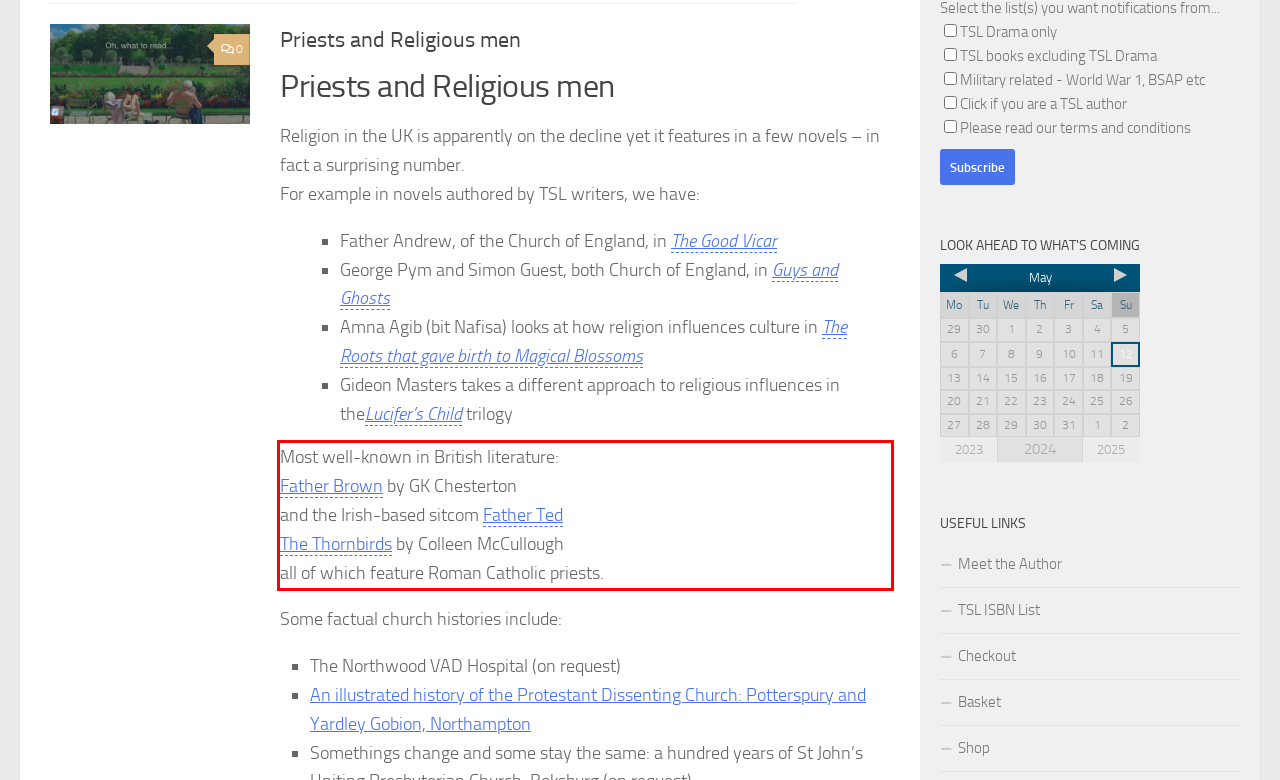Given a webpage screenshot, locate the red bounding box and extract the text content found inside it.

Most well-known in British literature: Father Brown by GK Chesterton and the Irish-based sitcom Father Ted The Thornbirds by Colleen McCullough all of which feature Roman Catholic priests.